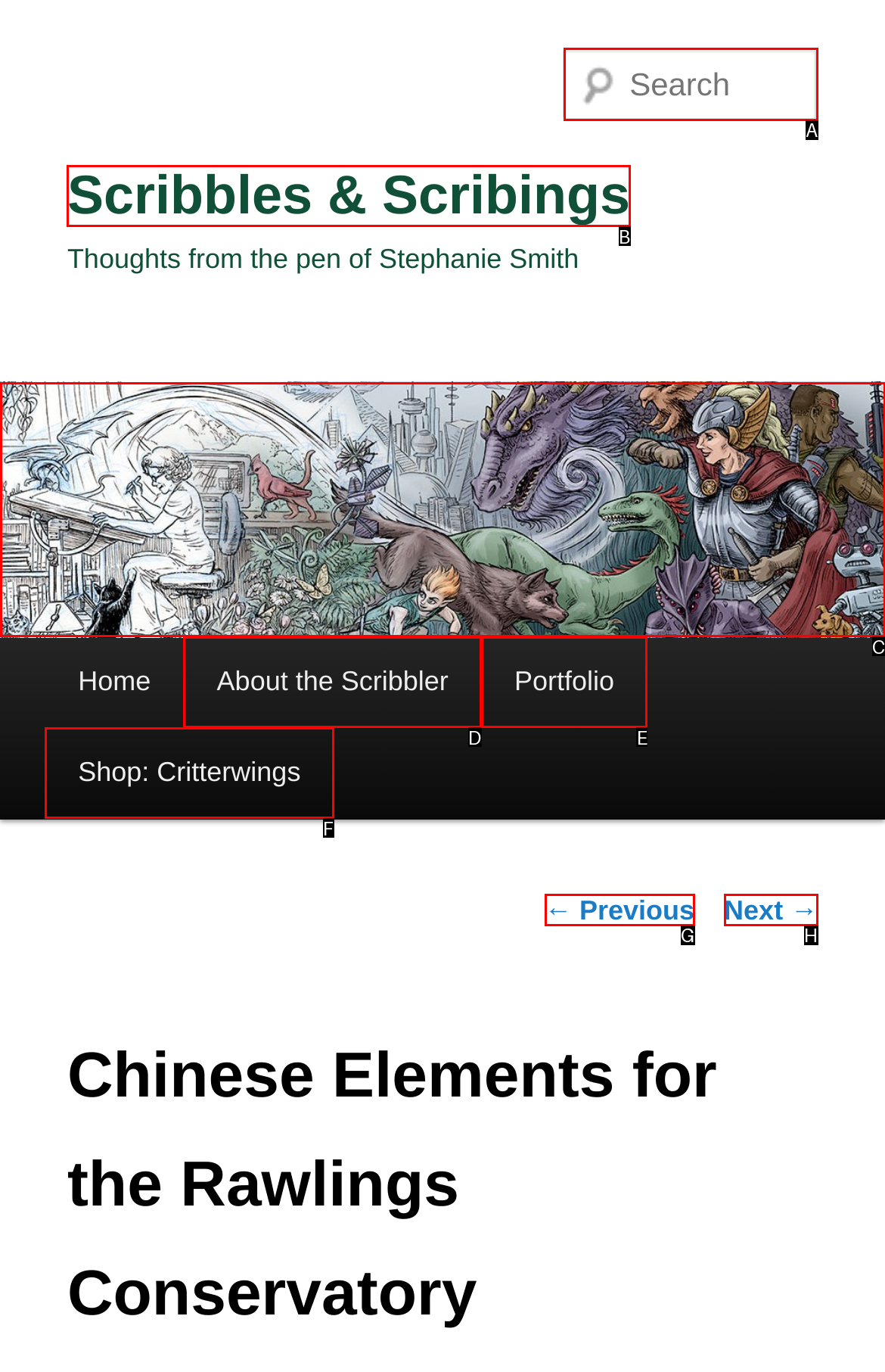Determine the HTML element that aligns with the description: parent_node: Search name="s" placeholder="Search"
Answer by stating the letter of the appropriate option from the available choices.

A